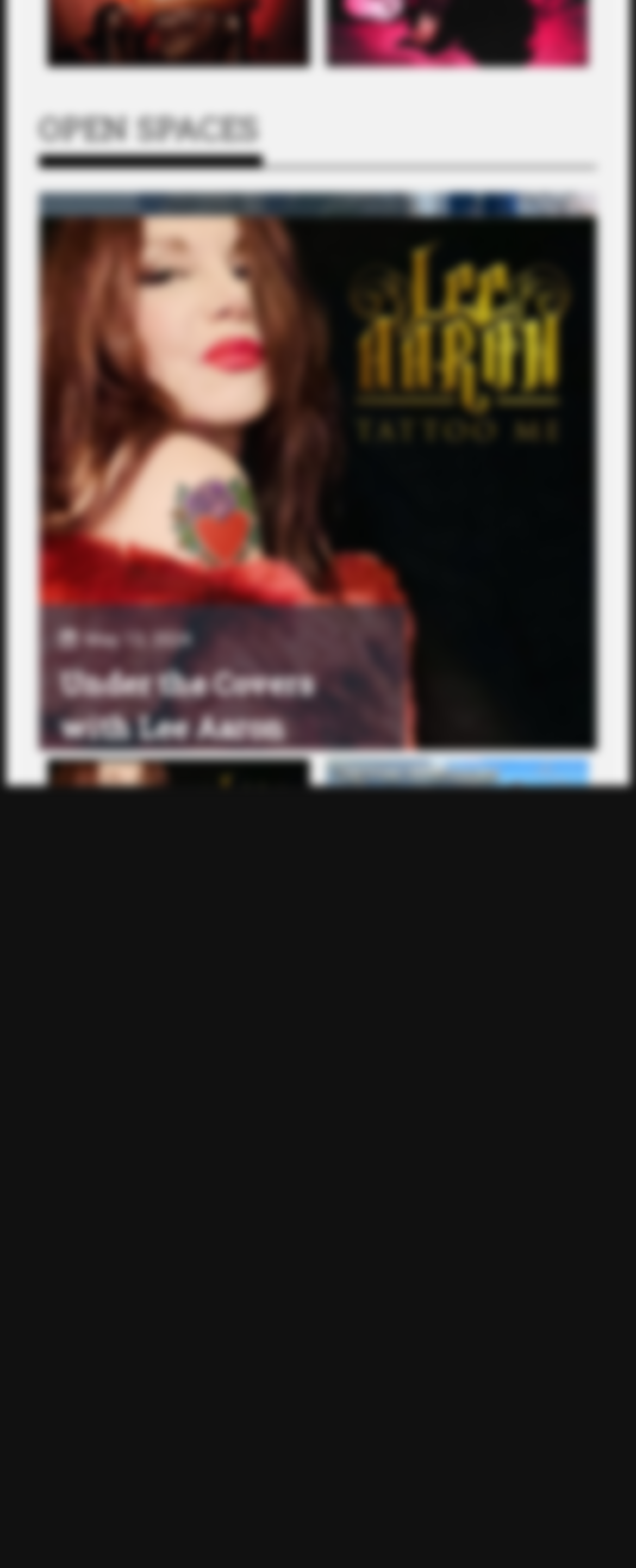Please identify the bounding box coordinates of the element I need to click to follow this instruction: "click on OPEN SPACES".

[0.061, 0.056, 0.939, 0.107]